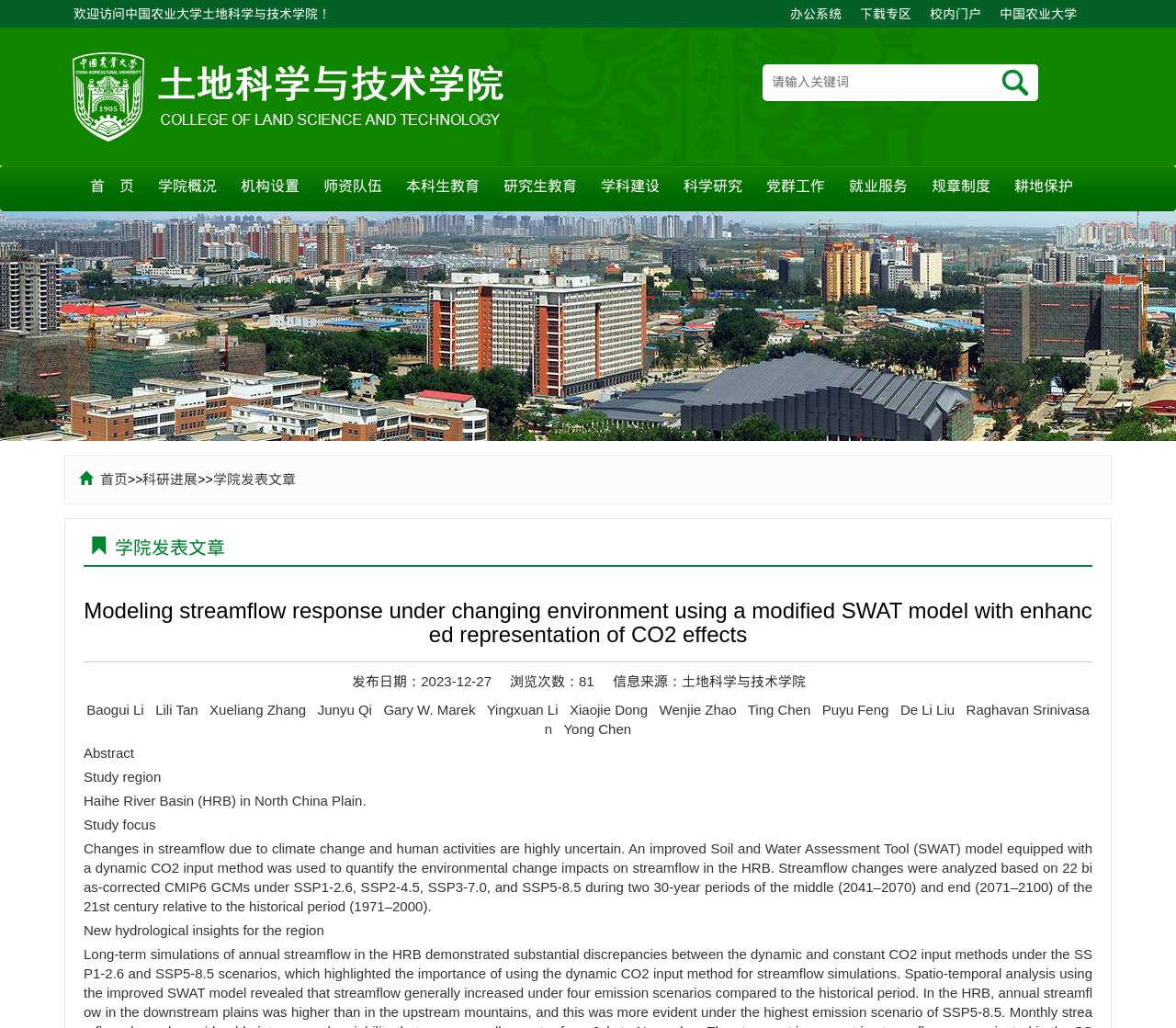Indicate the bounding box coordinates of the clickable region to achieve the following instruction: "Visit the college homepage."

[0.062, 0.0, 0.281, 0.027]